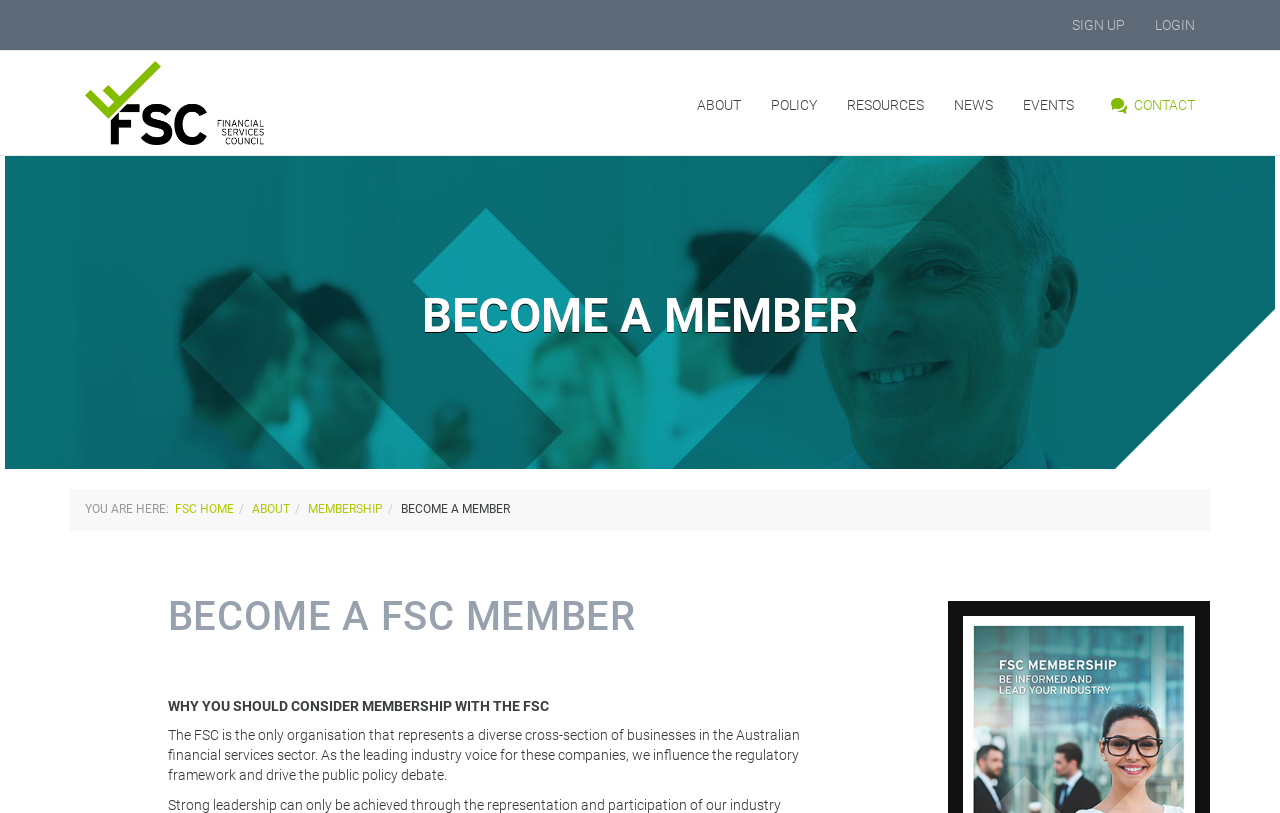How many member companies are represented by the FSC?
Examine the image and provide an in-depth answer to the question.

The webpage does not explicitly state the exact number of member companies, but it mentions that the FSC sets mandatory standards and develops policy for 'more than 100 member companies' in the Australian financial services sector.